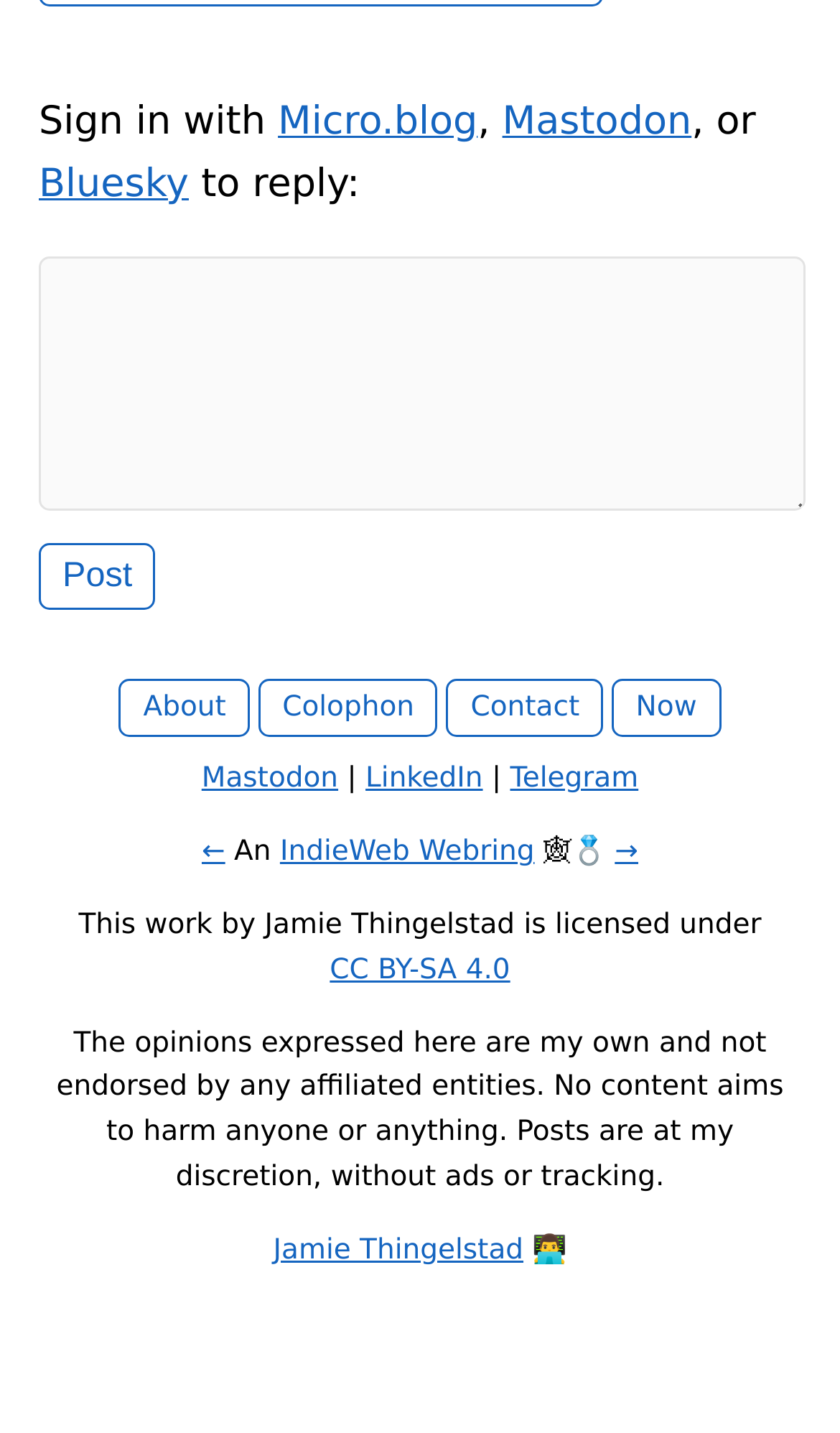Using the information in the image, give a detailed answer to the following question: What is the license of the work?

The license of the work is CC BY-SA 4.0, which is a link element with the text 'CC BY-SA 4.0' and bounding box coordinates [0.393, 0.664, 0.607, 0.691]. This is mentioned in the static text 'This work by Jamie Thingelstad is licensed under' with bounding box coordinates [0.094, 0.635, 0.906, 0.657].